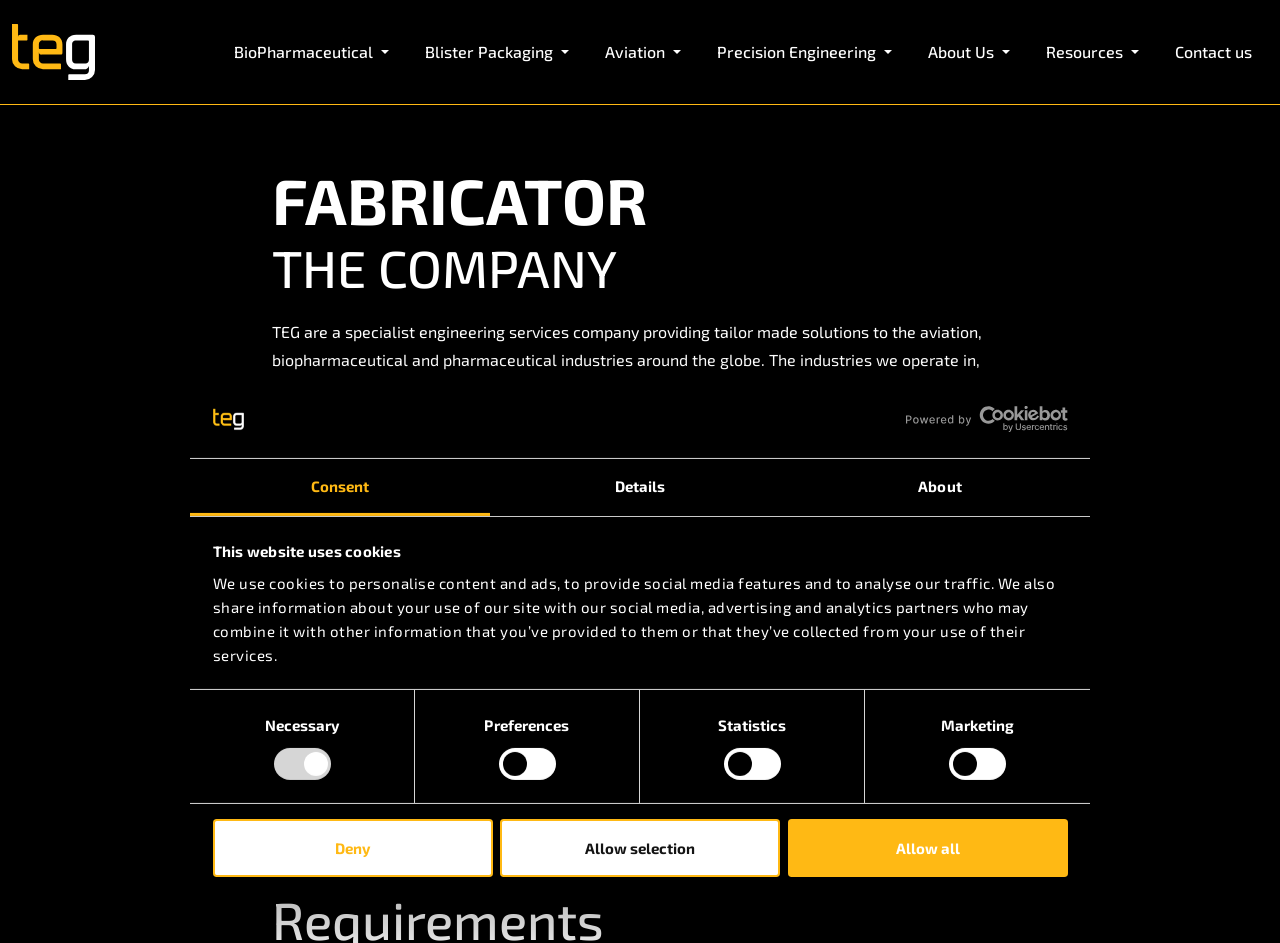Please specify the bounding box coordinates of the clickable section necessary to execute the following command: "Click the Allow selection button".

[0.391, 0.868, 0.609, 0.93]